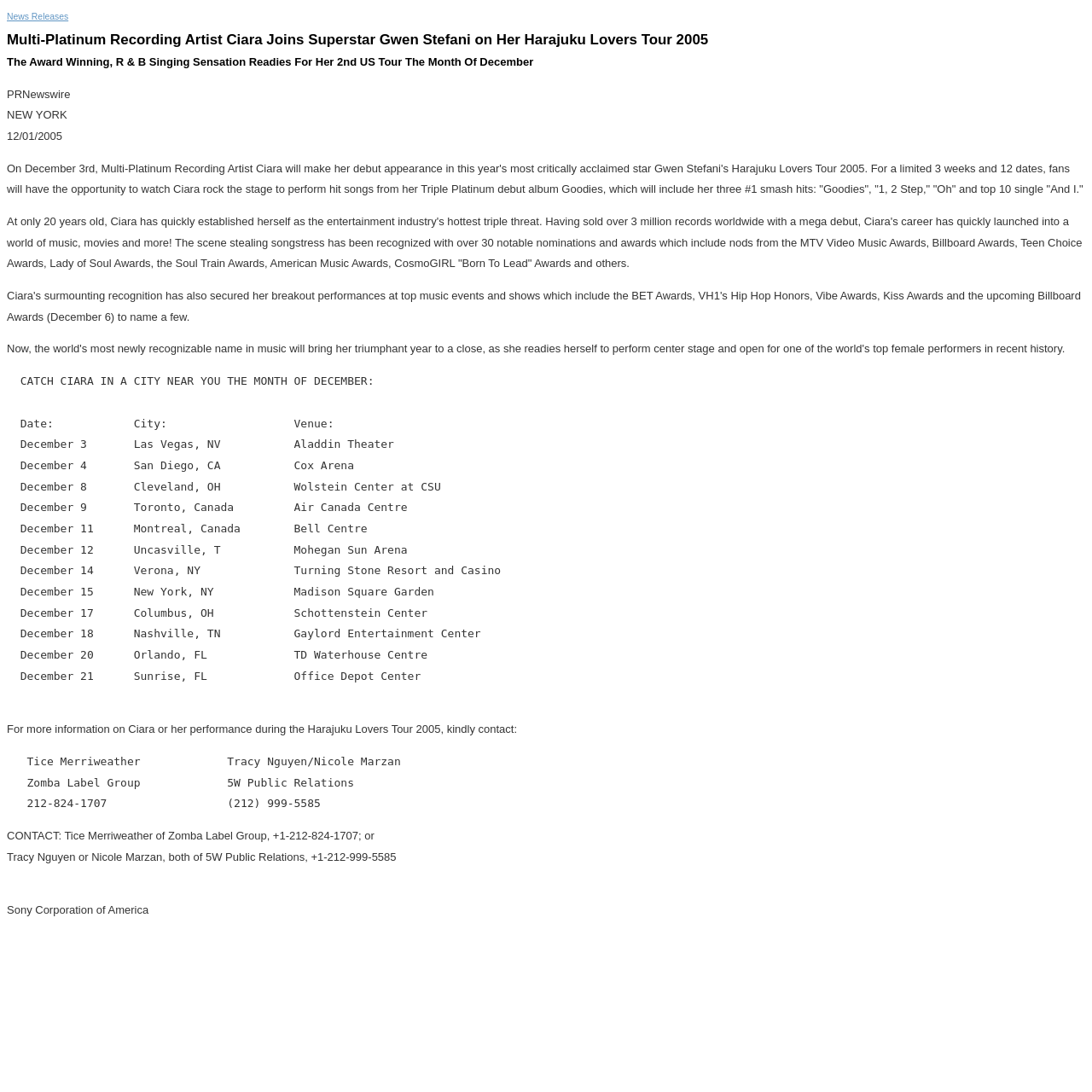Identify and generate the primary title of the webpage.

Multi-Platinum Recording Artist Ciara Joins Superstar Gwen Stefani on Her Harajuku Lovers Tour 2005